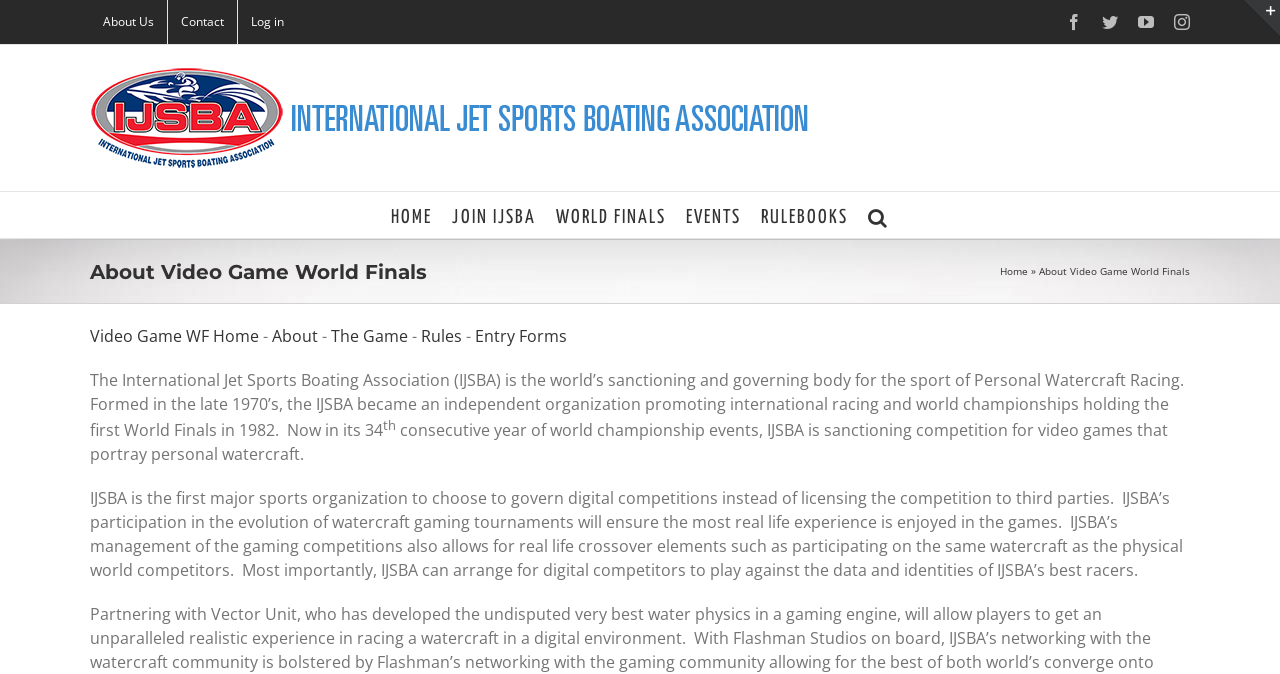Carefully examine the image and provide an in-depth answer to the question: What is the name of the organization?

The name of the organization can be found in the static text element at the bottom of the page, which states 'The International Jet Sports Boating Association (IJSBA) is the world’s sanctioning and governing body for the sport of Personal Watercraft Racing.'